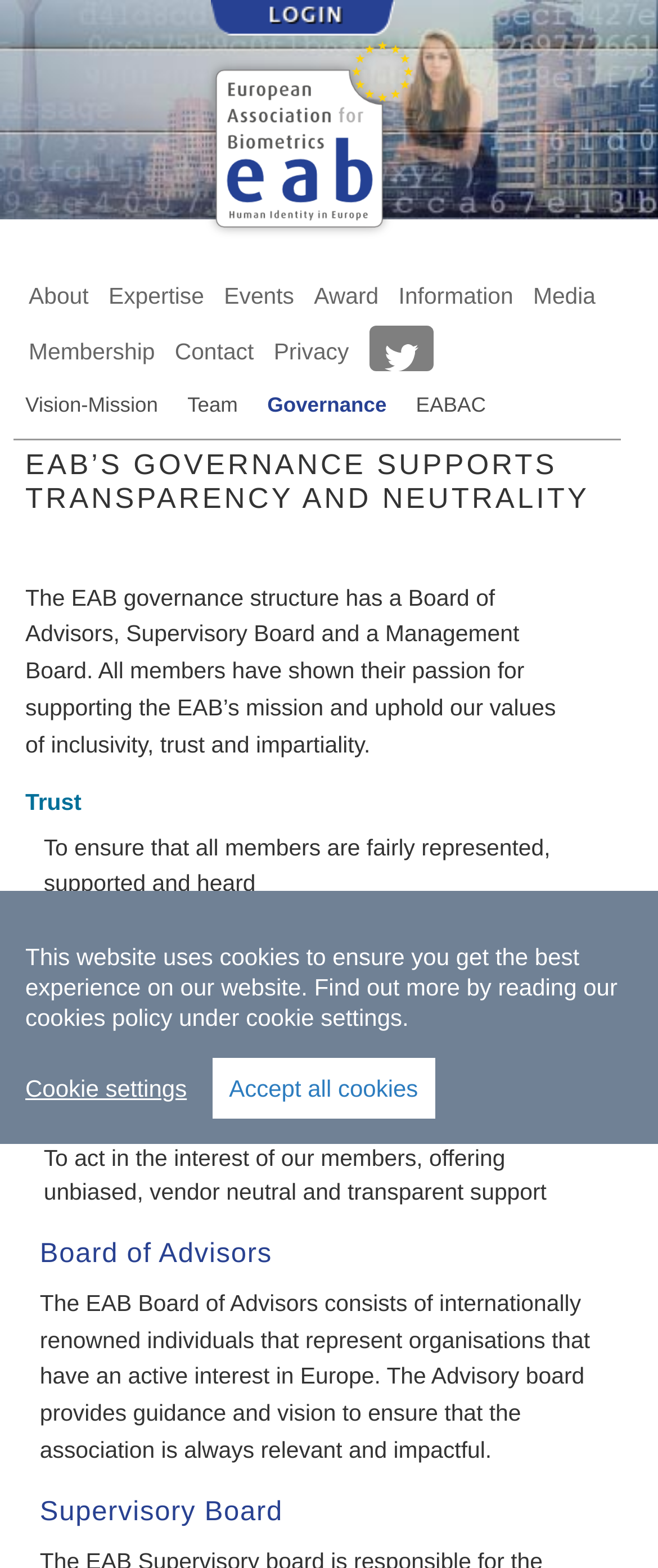Find the bounding box coordinates for the area that should be clicked to accomplish the instruction: "view Expertise page".

[0.155, 0.172, 0.32, 0.194]